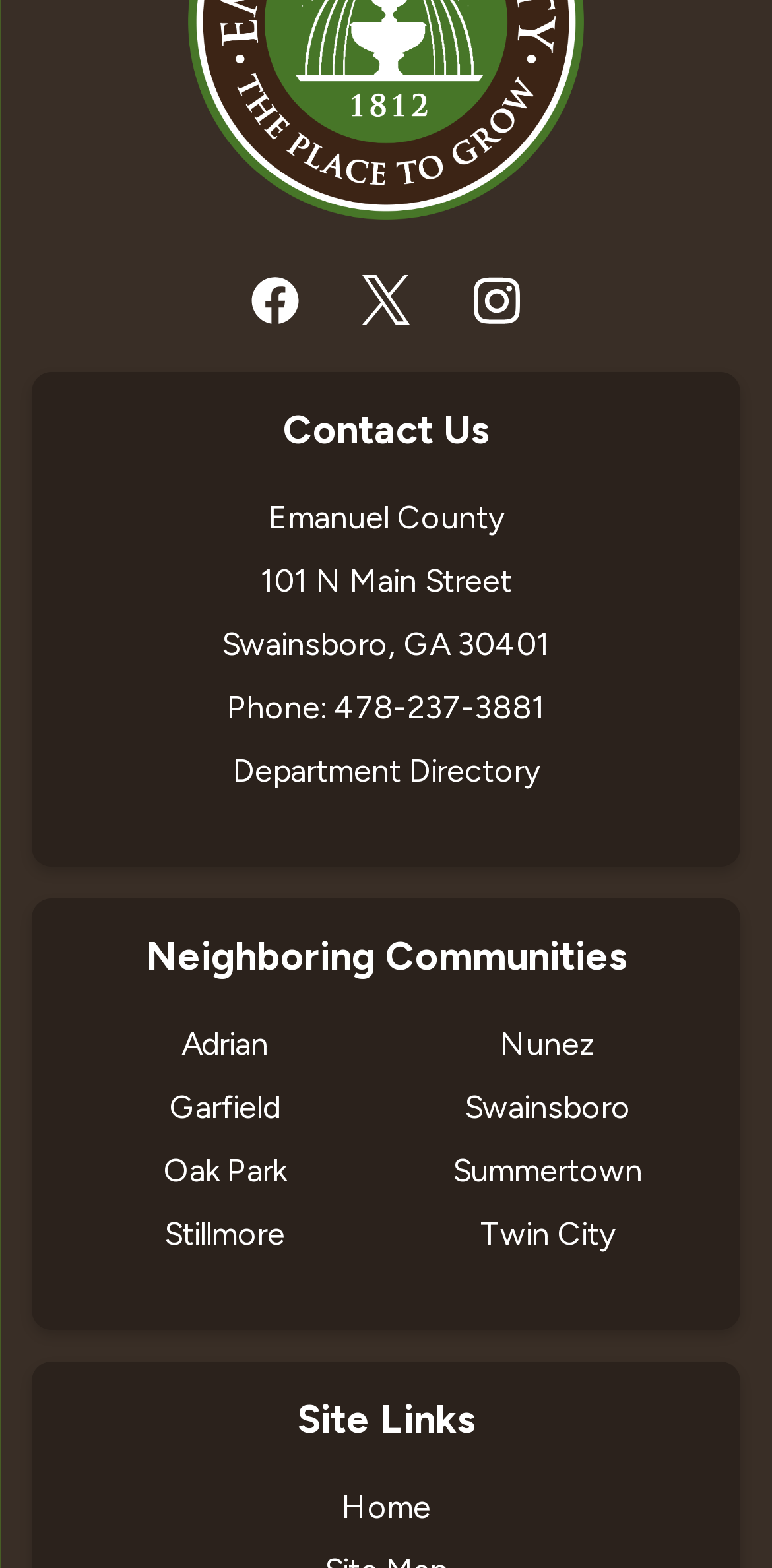Find the bounding box of the UI element described as: "Home". The bounding box coordinates should be given as four float values between 0 and 1, i.e., [left, top, right, bottom].

[0.442, 0.949, 0.558, 0.973]